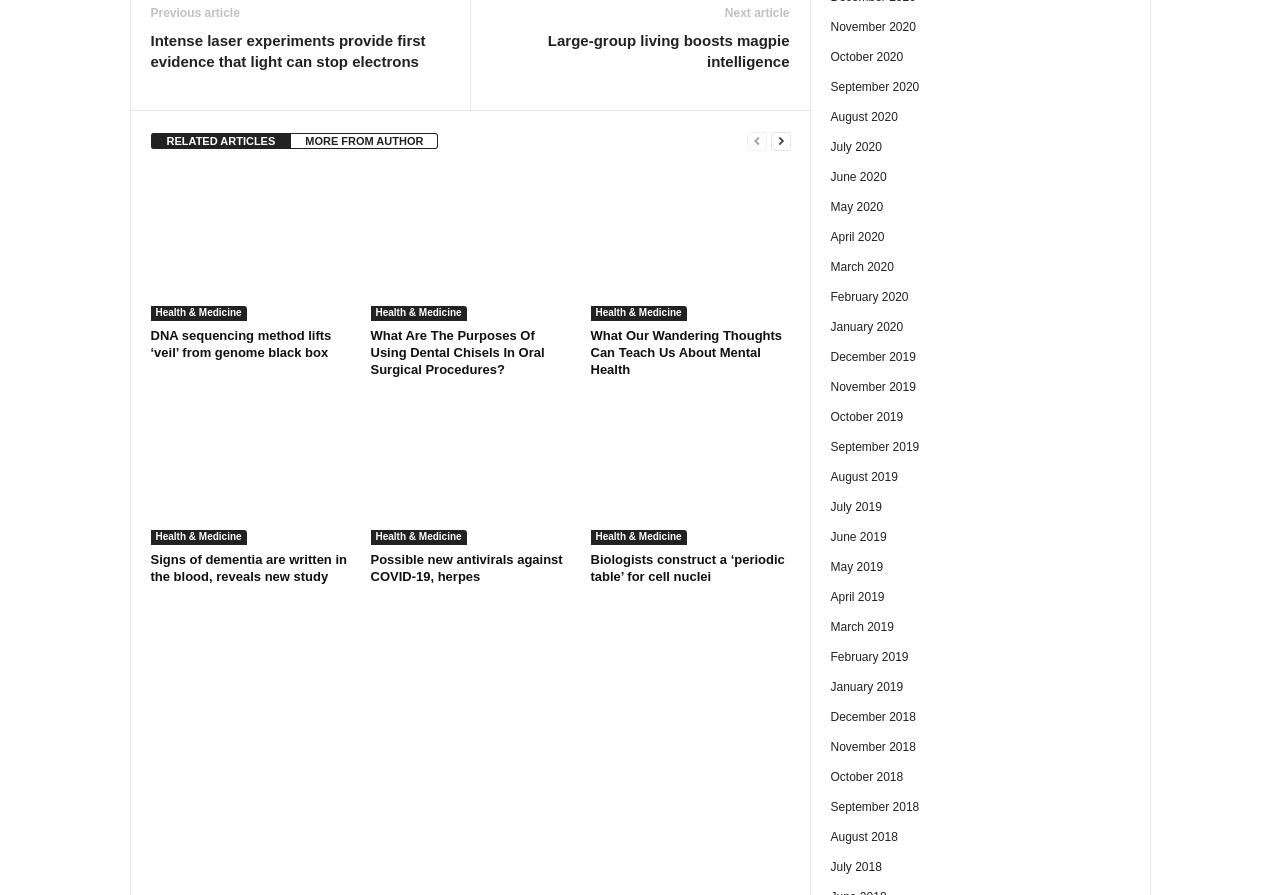Determine the bounding box coordinates for the area that needs to be clicked to fulfill this task: "View 'RELATED ARTICLES'". The coordinates must be given as four float numbers between 0 and 1, i.e., [left, top, right, bottom].

[0.118, 0.149, 0.228, 0.167]